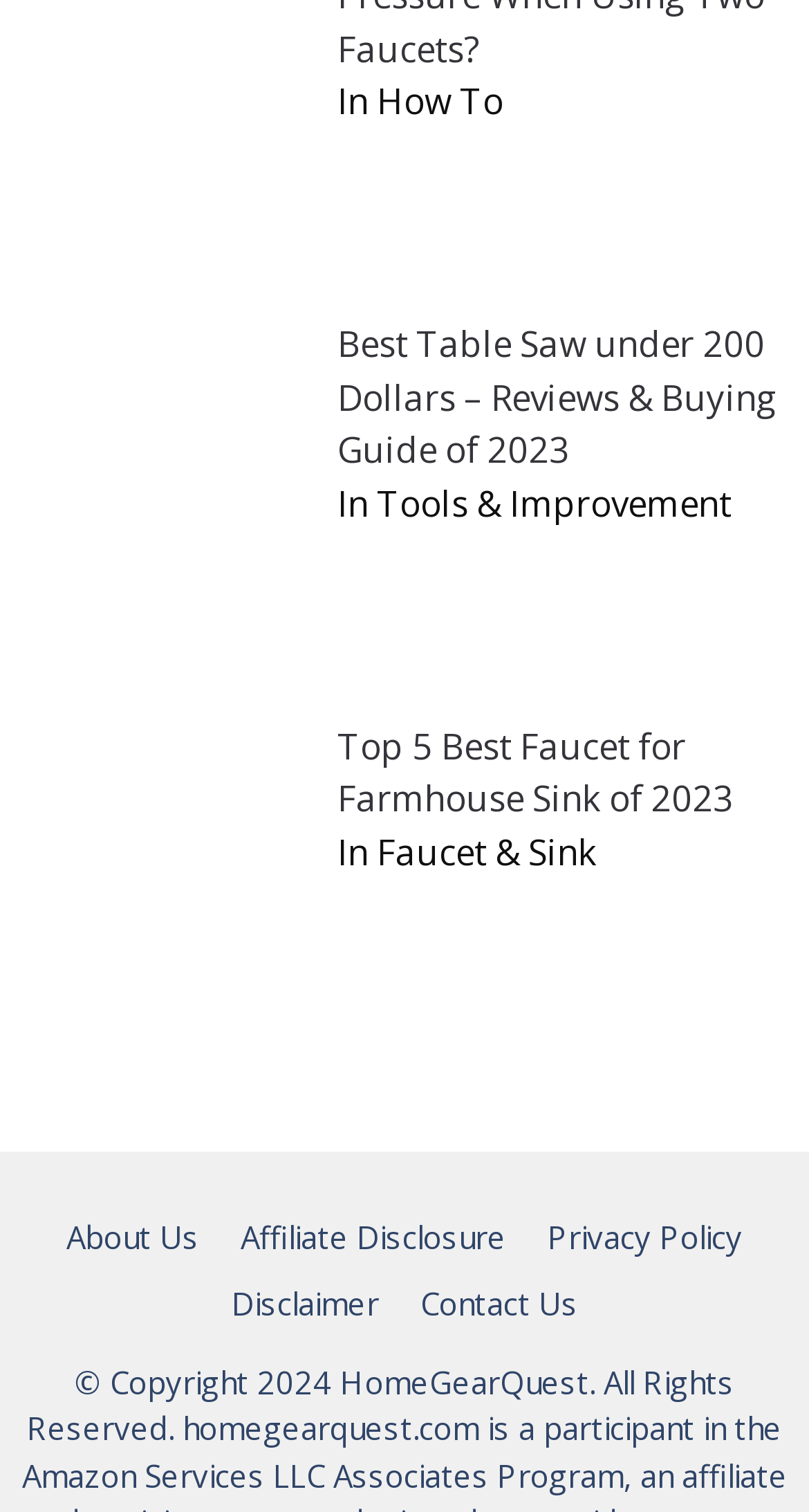How many images are on the webpage?
Using the image, provide a detailed and thorough answer to the question.

I counted the number of images on the webpage, which are the images associated with the links 'Best Table Saw Under 200' and 'Best Faucet for Farmhouse Sink'. Therefore, there are 2 images on the webpage.